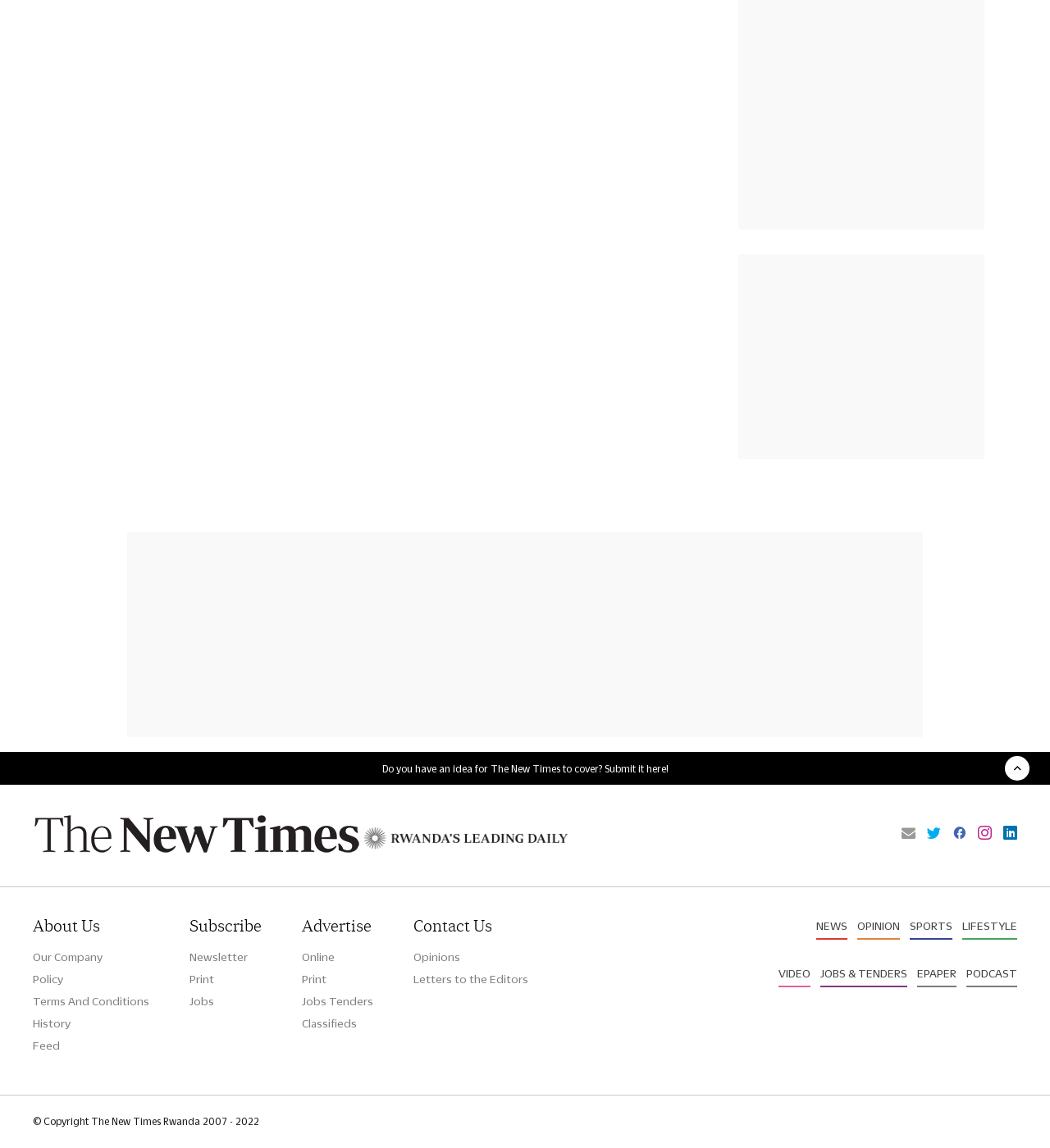Identify the bounding box for the element characterized by the following description: "TODAY".

None